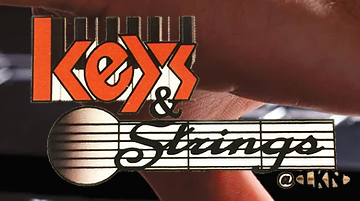What element is subtly included in the logo?
Answer the question in as much detail as possible.

The question asks about the element that is subtly included in the logo. According to the caption, the logo includes a subtle musical staff element, which reinforces its connection to music.